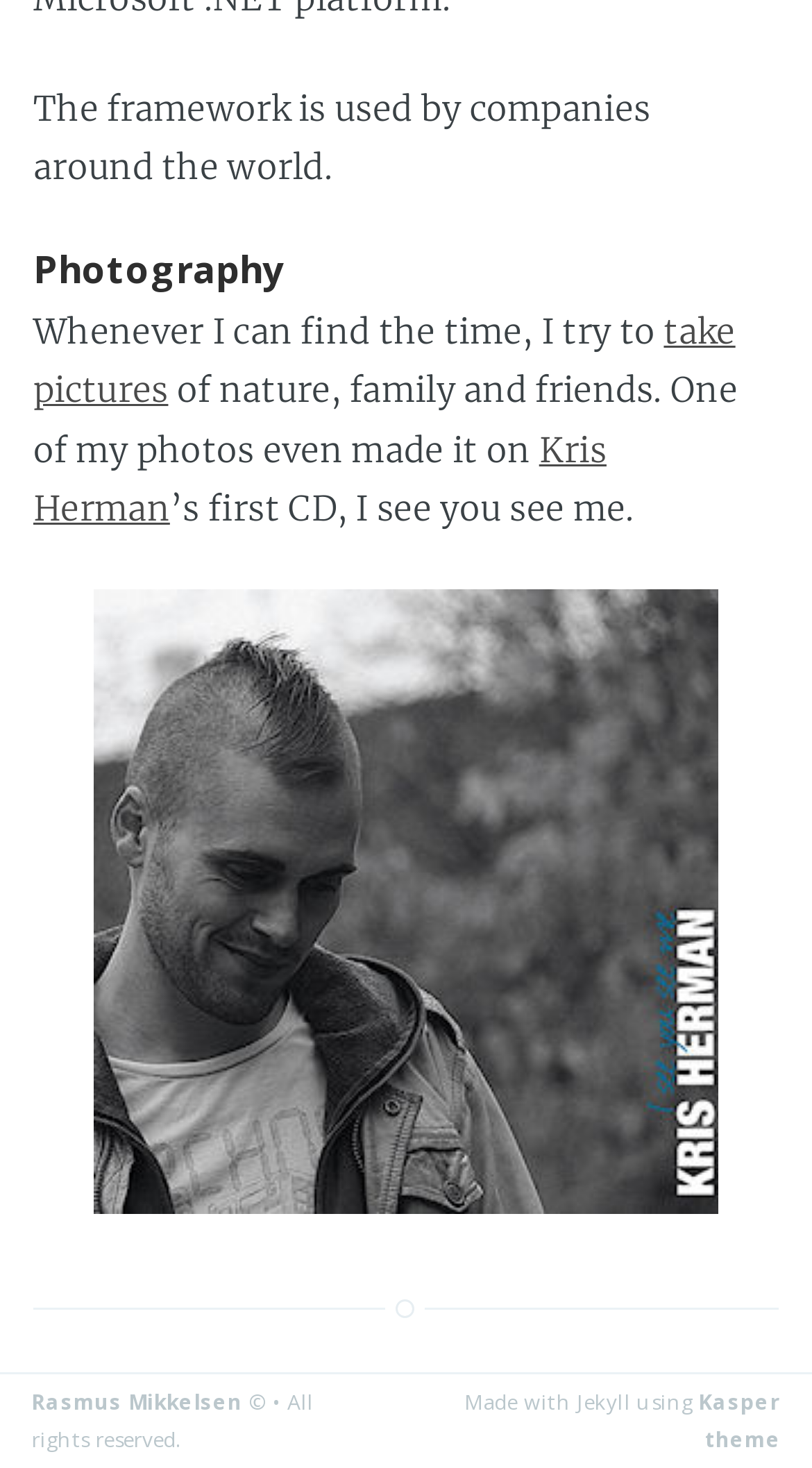Using the format (top-left x, top-left y, bottom-right x, bottom-right y), provide the bounding box coordinates for the described UI element. All values should be floating point numbers between 0 and 1: Kasper theme

[0.86, 0.945, 0.962, 0.989]